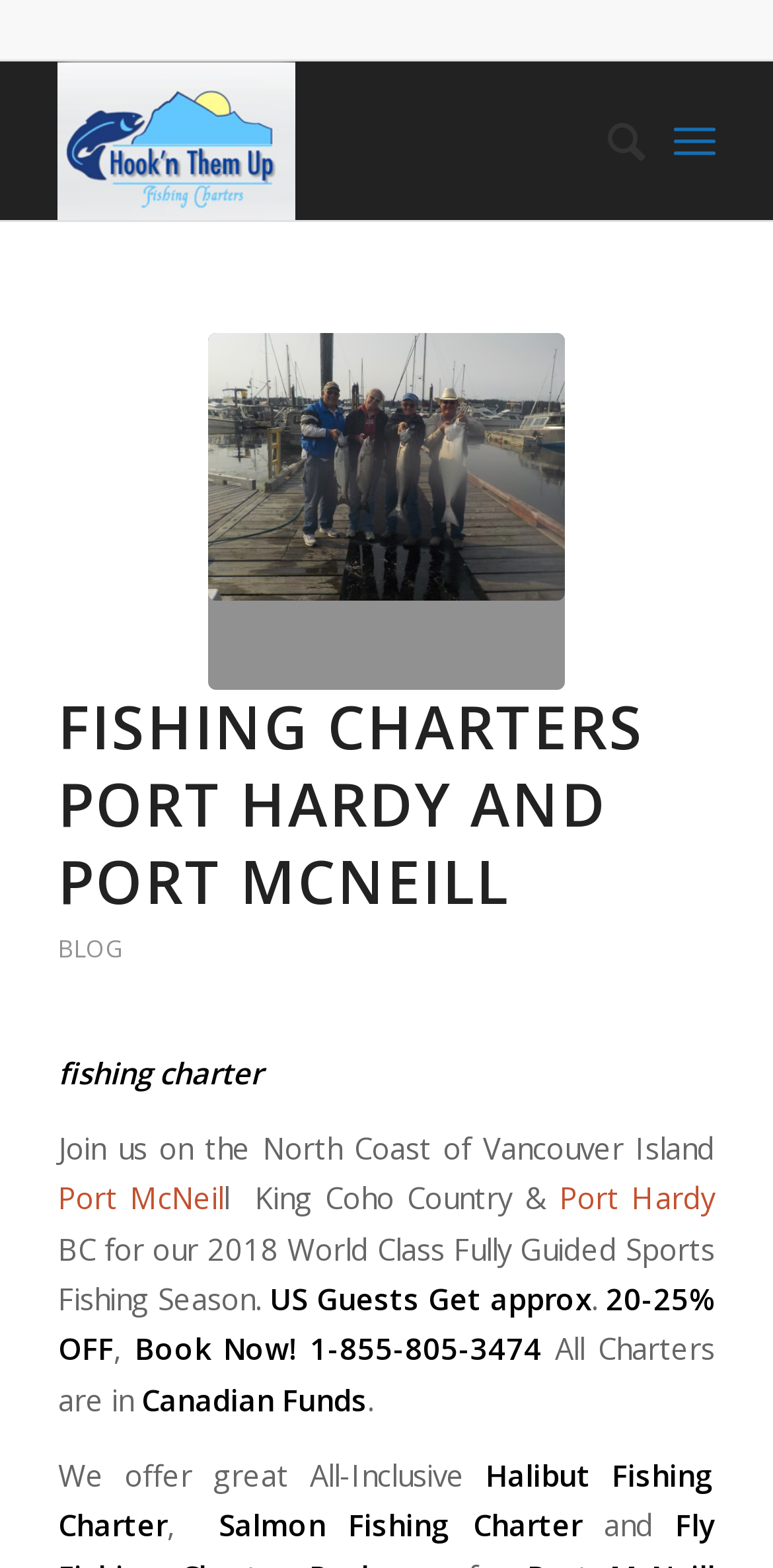Respond to the question below with a single word or phrase:
What is the phone number to book a charter?

1-855-805-3474